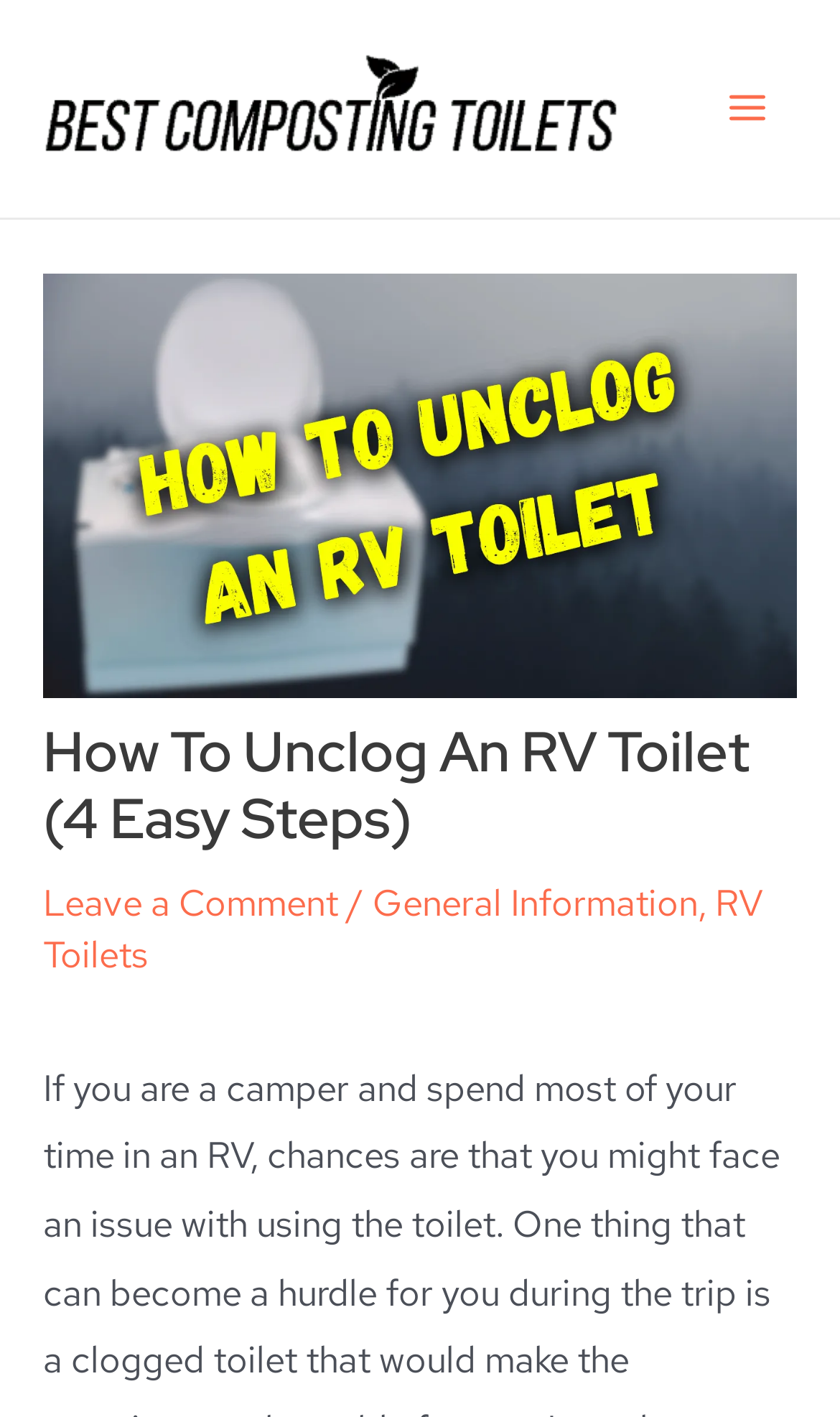How many categories are listed under the main heading?
Based on the image, give a one-word or short phrase answer.

3